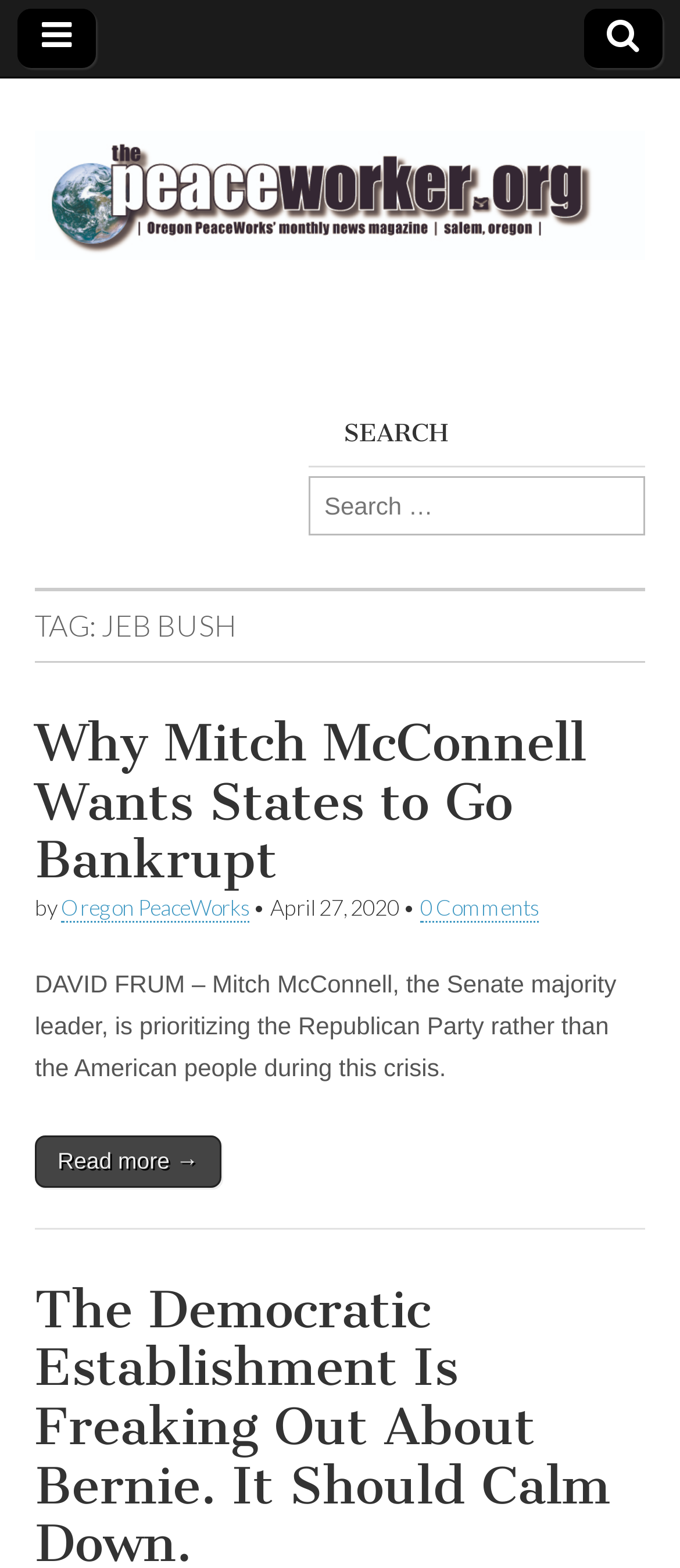What is the purpose of the search box?
Please answer the question with a detailed response using the information from the screenshot.

The search box is located below the header with a bounding box coordinate of [0.454, 0.304, 0.949, 0.342]. The StaticText 'Search for:' is adjacent to the search box, indicating that the search box is used to search for content on the webpage.